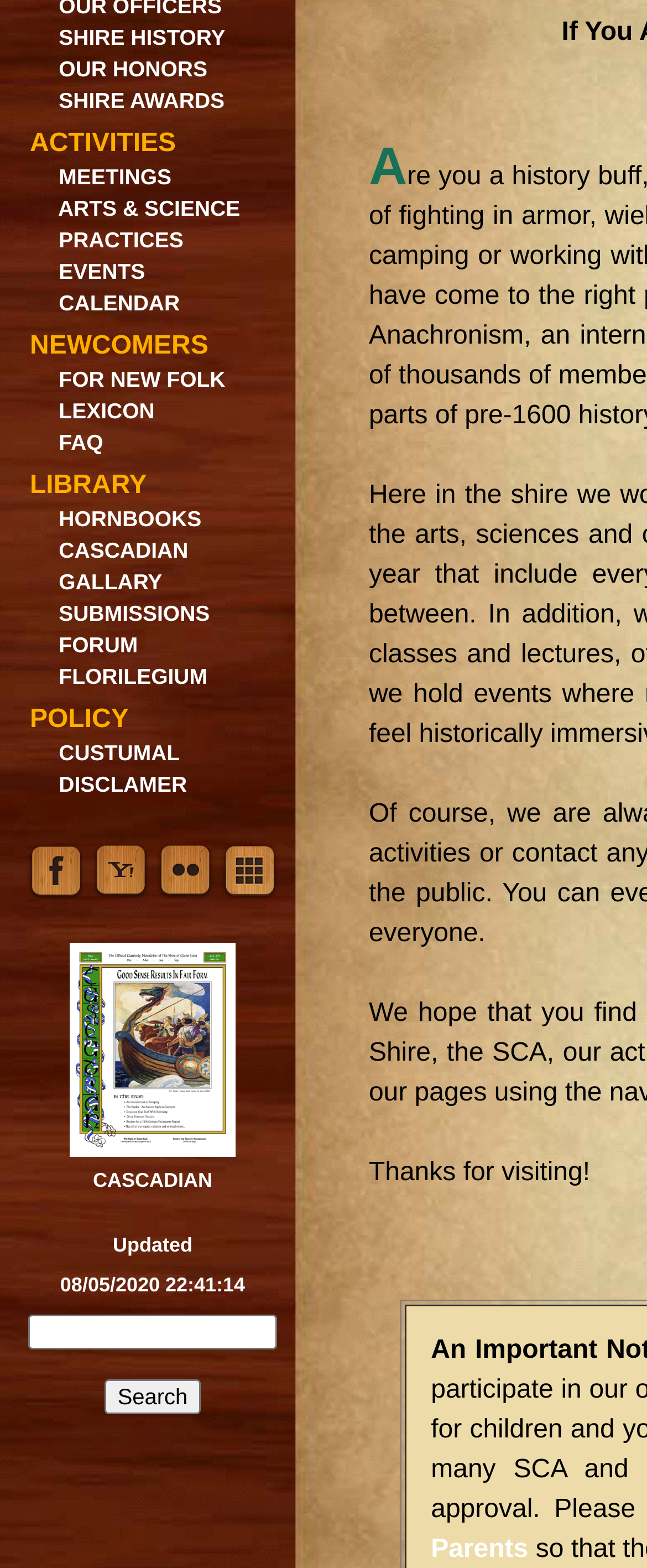Please find the bounding box for the following UI element description. Provide the coordinates in (top-left x, top-left y, bottom-right x, bottom-right y) format, with values between 0 and 1: SHIRE AWARDS

[0.054, 0.055, 0.356, 0.073]